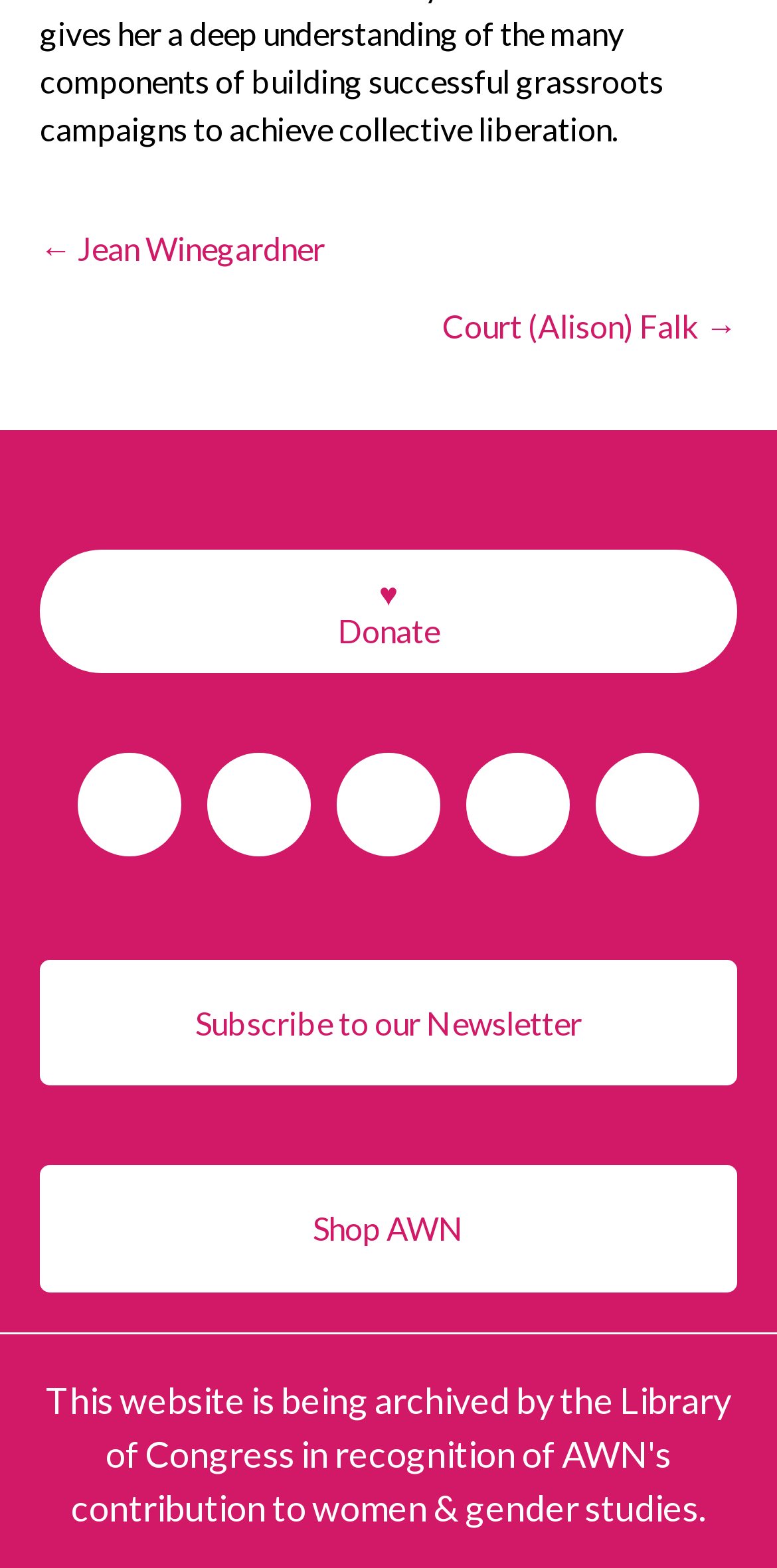What is the last link in the footer section?
Please use the visual content to give a single word or phrase answer.

Shop AWN